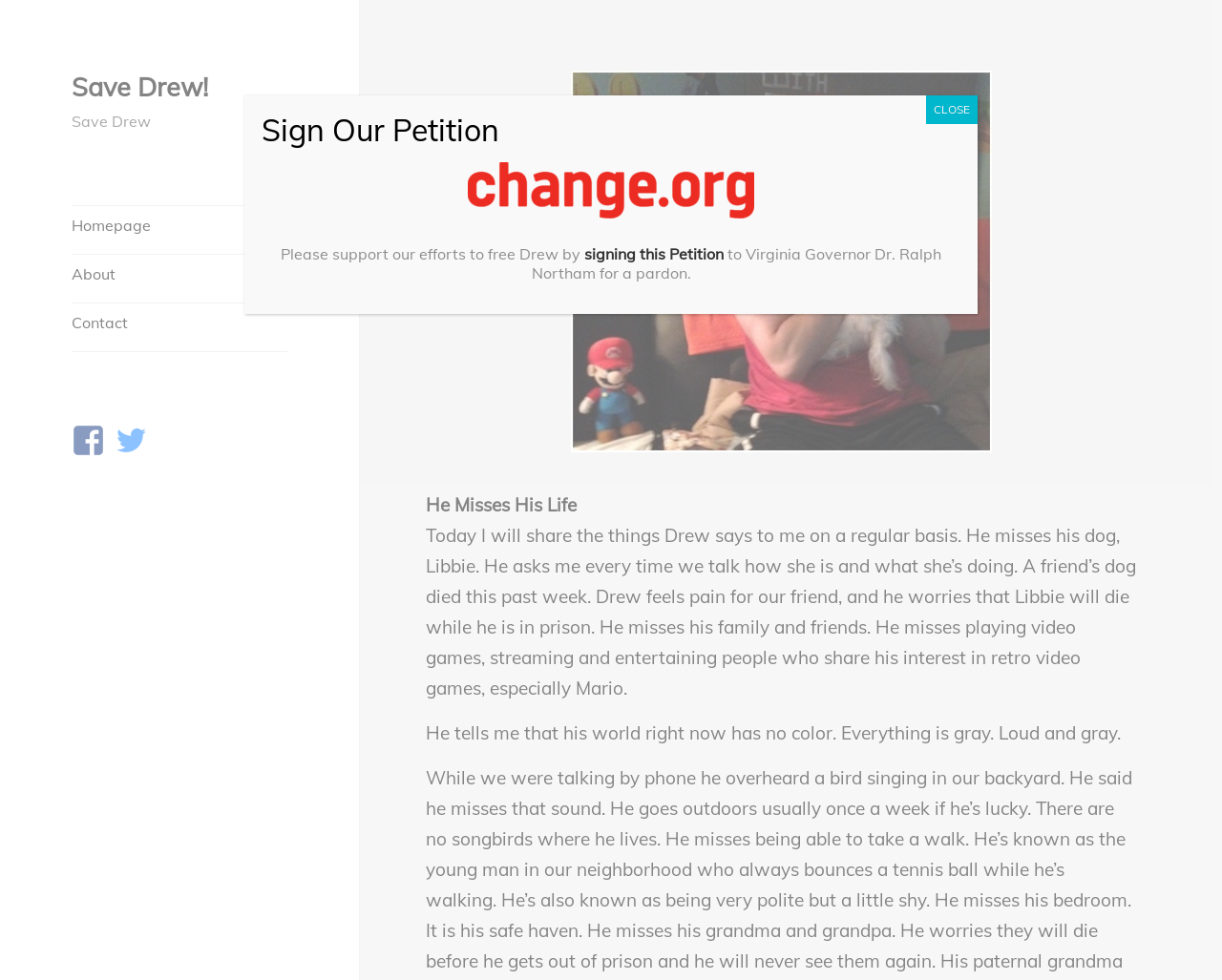Respond to the question below with a single word or phrase:
What is Drew missing?

His dog, family, and friends